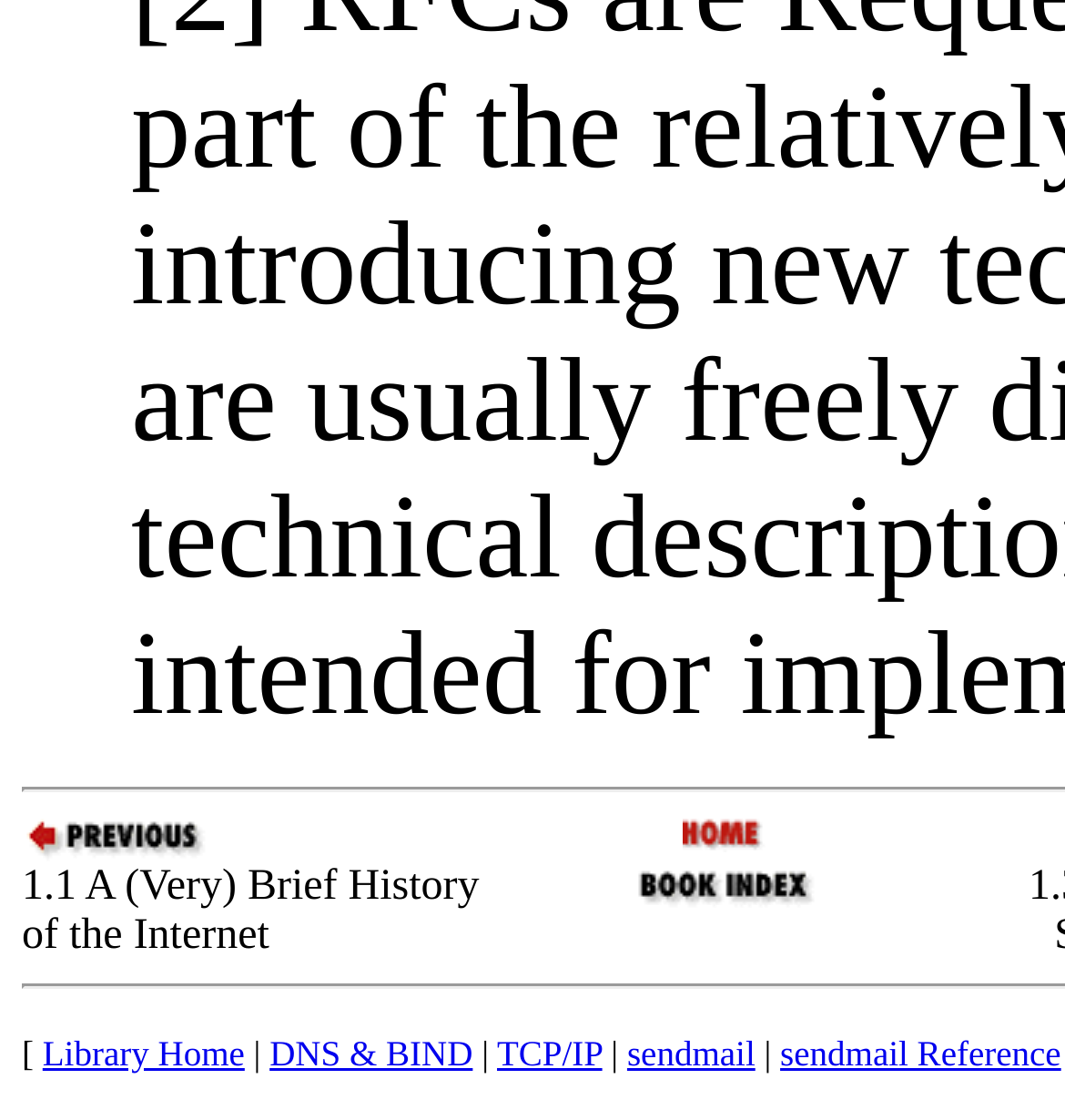How many table cells are in the top row?
Based on the image, give a concise answer in the form of a single word or short phrase.

3